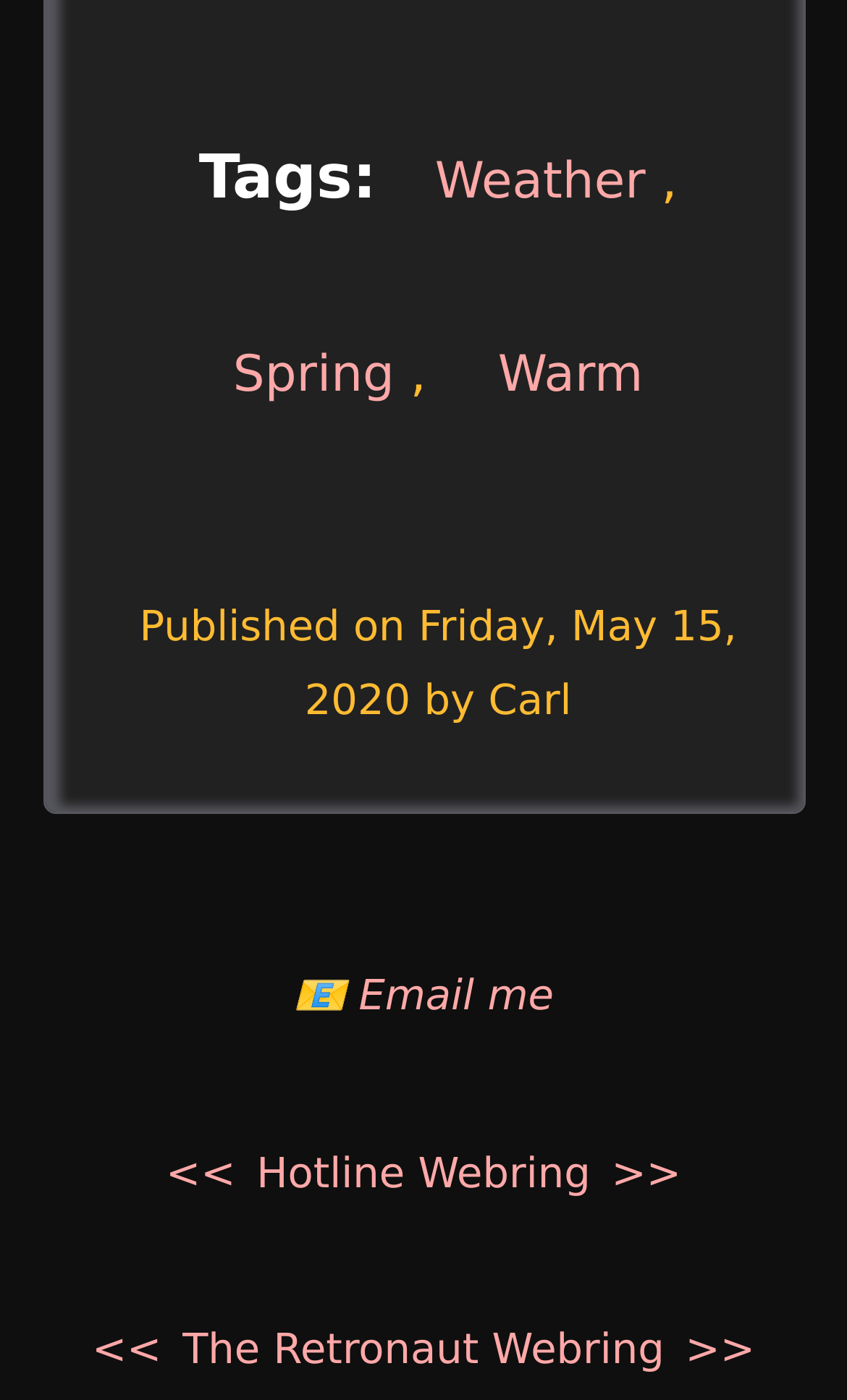Highlight the bounding box coordinates of the region I should click on to meet the following instruction: "Go to Hotline Webring".

[0.303, 0.82, 0.697, 0.855]